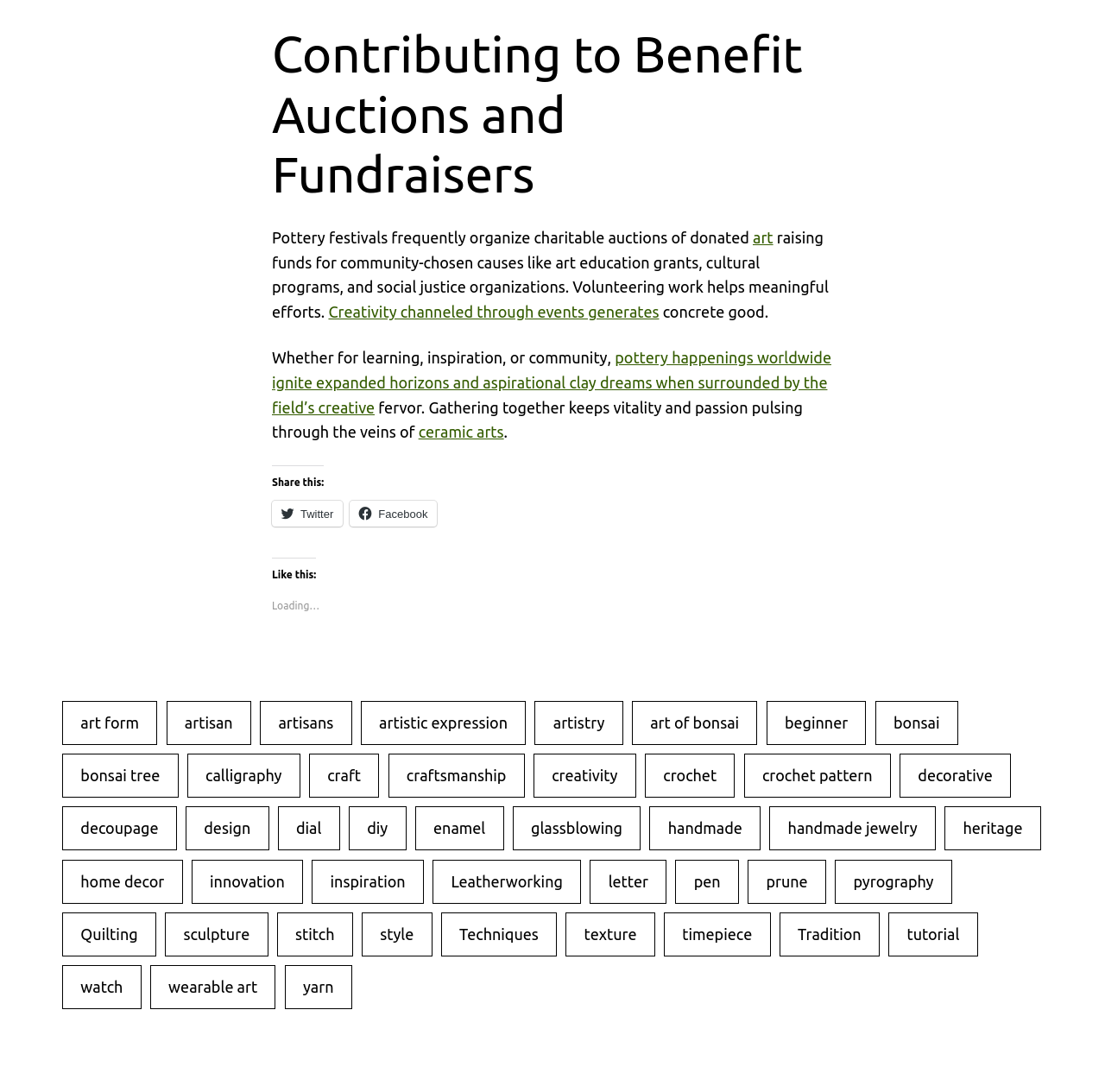Answer the following inquiry with a single word or phrase:
What is the main topic of the webpage?

Pottery and art